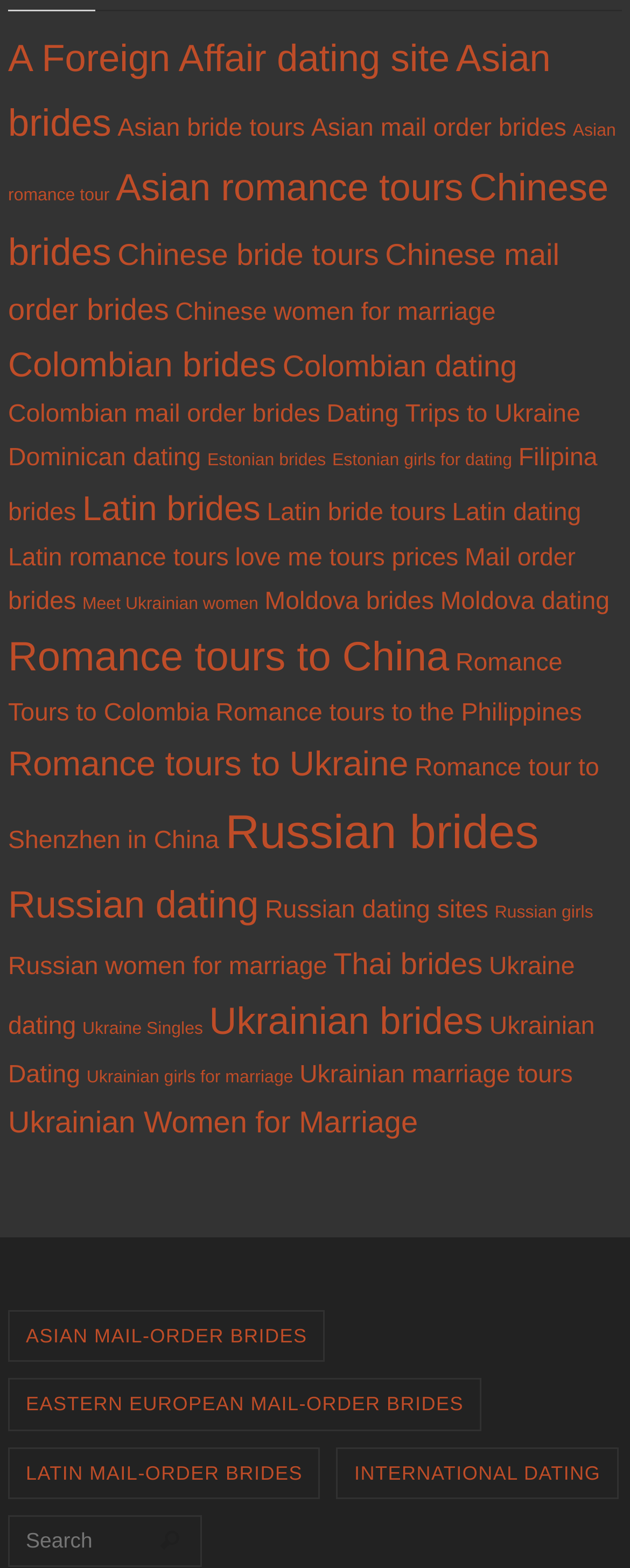Please find the bounding box coordinates of the element that needs to be clicked to perform the following instruction: "Explore Russian brides". The bounding box coordinates should be four float numbers between 0 and 1, represented as [left, top, right, bottom].

[0.358, 0.515, 0.855, 0.55]